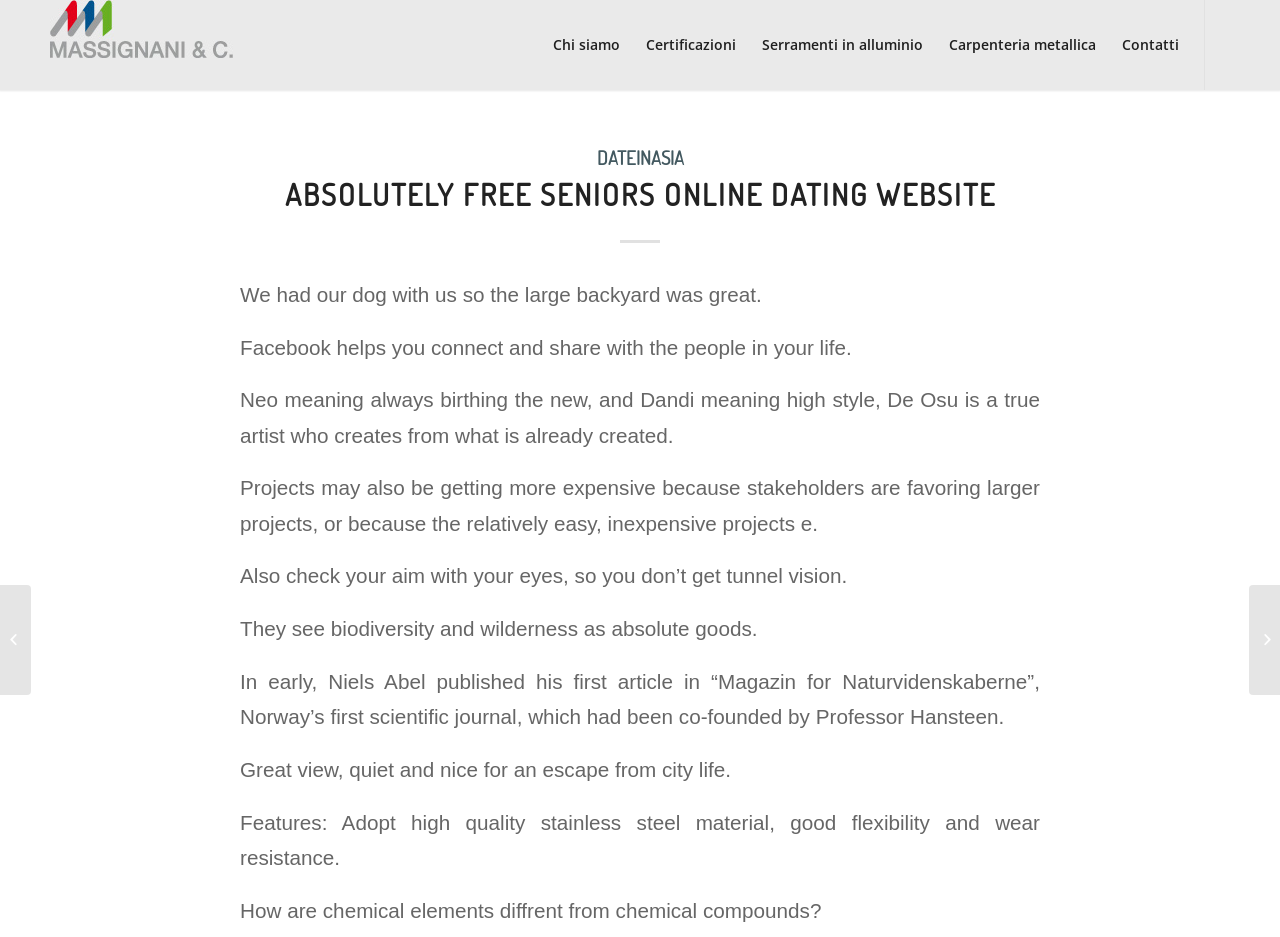Pinpoint the bounding box coordinates of the clickable element needed to complete the instruction: "Start a free trial". The coordinates should be provided as four float numbers between 0 and 1: [left, top, right, bottom].

None